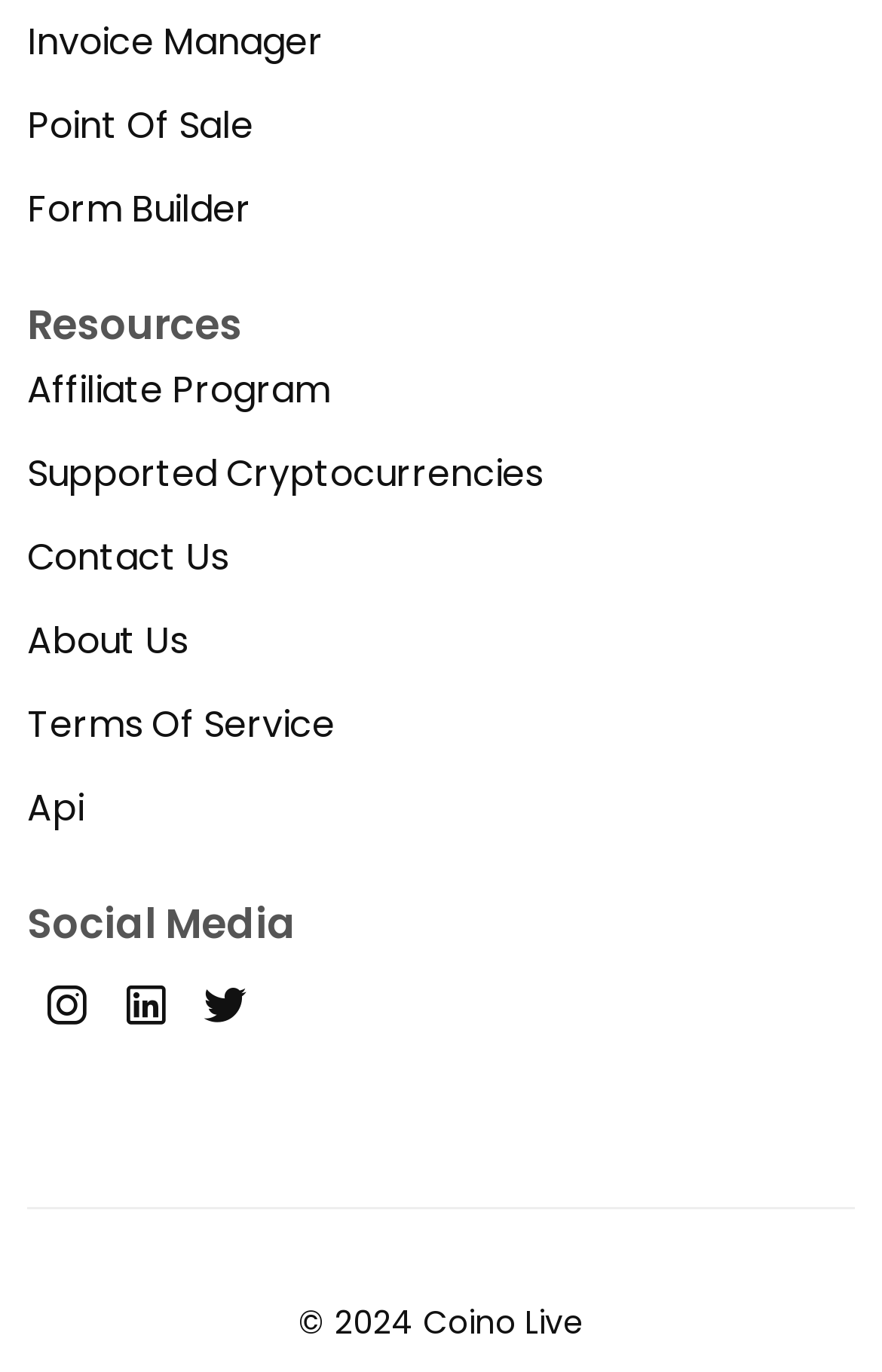Using the format (top-left x, top-left y, bottom-right x, bottom-right y), provide the bounding box coordinates for the described UI element. All values should be floating point numbers between 0 and 1: Supported Cryptocurrencies

[0.031, 0.326, 0.615, 0.364]